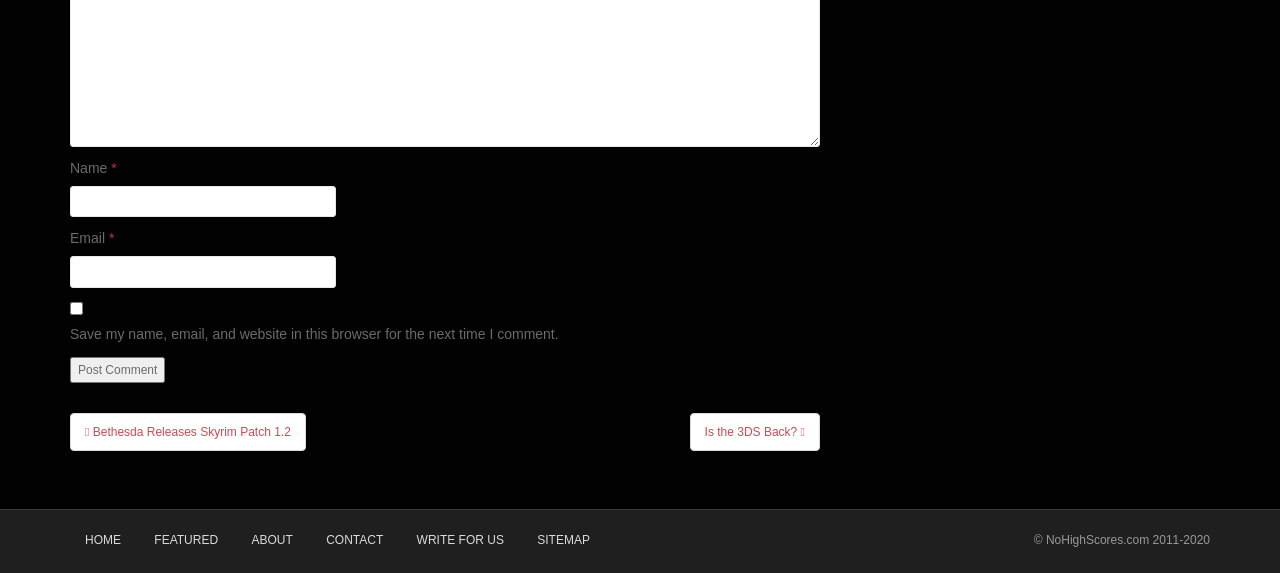Look at the image and give a detailed response to the following question: What is the copyright year range?

The StaticText element with ID 137 and bounding box coordinates [0.808, 0.931, 0.945, 0.955] contains the text '© NoHighScores.com 2011-2020' which indicates the copyright year range.